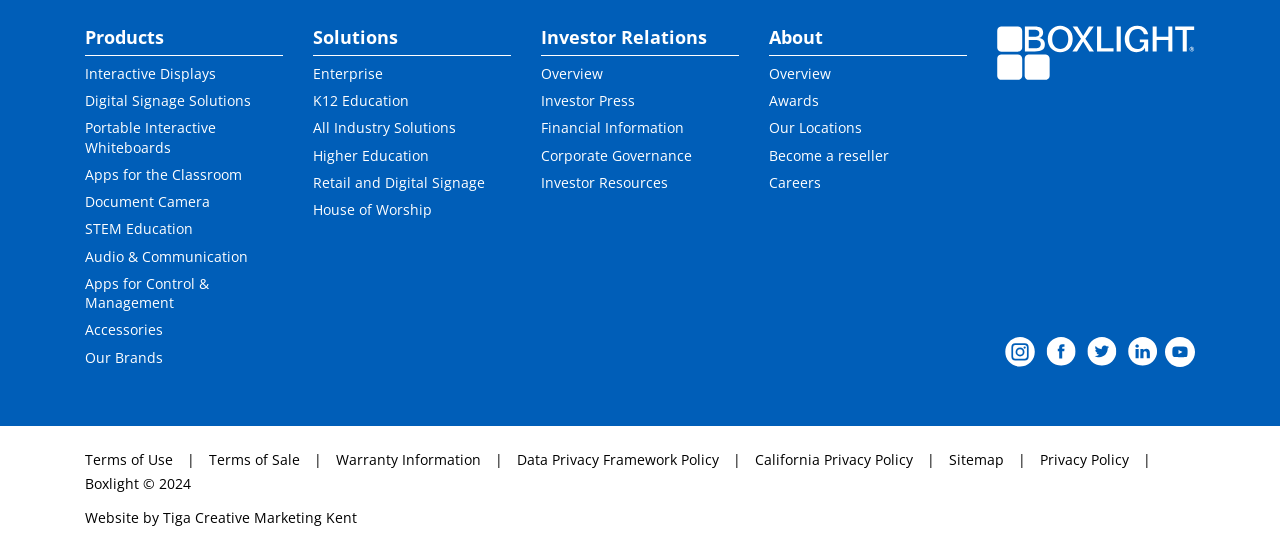What year does the Boxlight copyright refer to?
Look at the image and respond to the question as thoroughly as possible.

The static text 'Boxlight © 2024' indicates that the copyright refers to the year 2024.